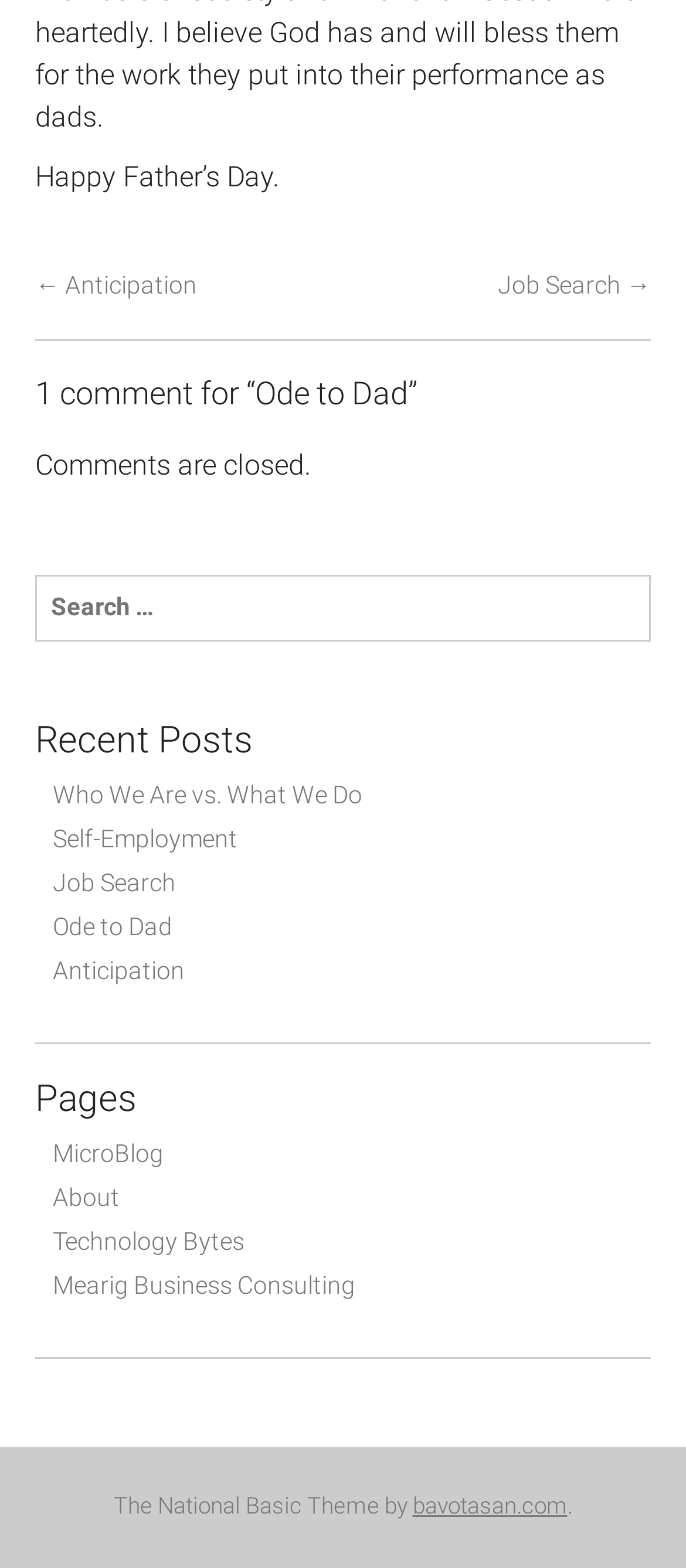Provide the bounding box coordinates of the area you need to click to execute the following instruction: "Click the repository logo".

None